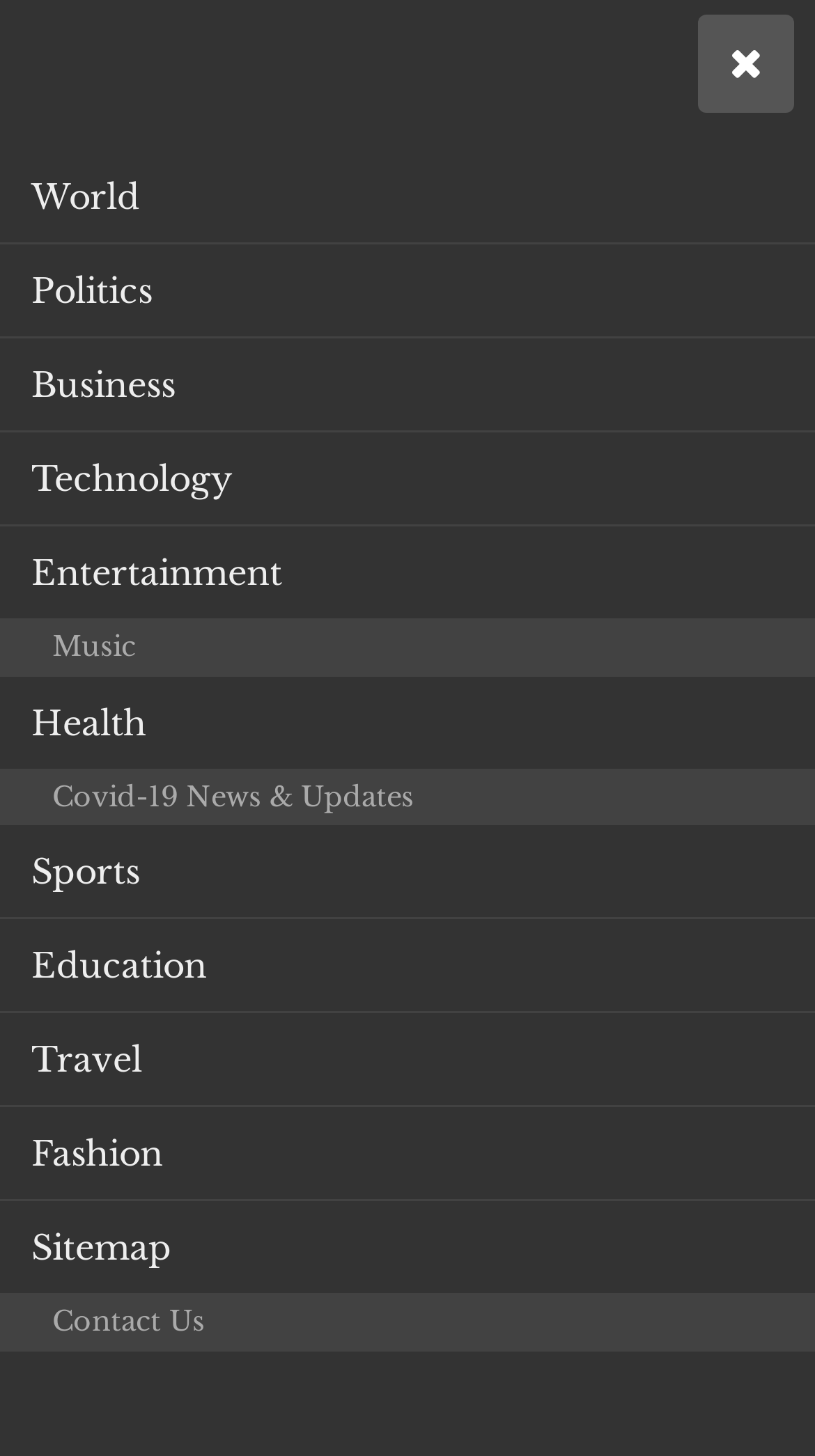Please provide a comprehensive answer to the question based on the screenshot: What is the last category on the top menu?

I looked at the top menu and found that the last link is 'Sitemap', which is the last category.